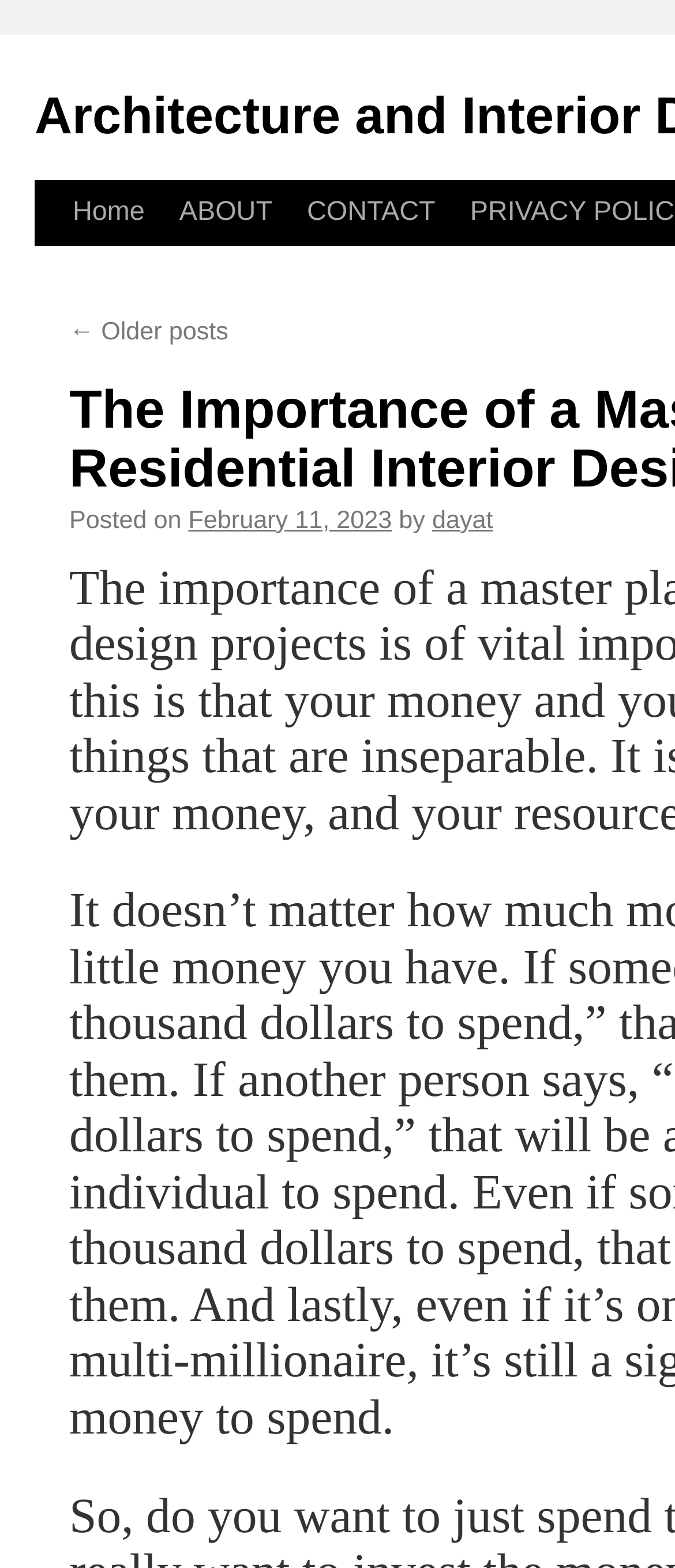Pinpoint the bounding box coordinates of the element to be clicked to execute the instruction: "view older posts".

[0.103, 0.203, 0.338, 0.221]